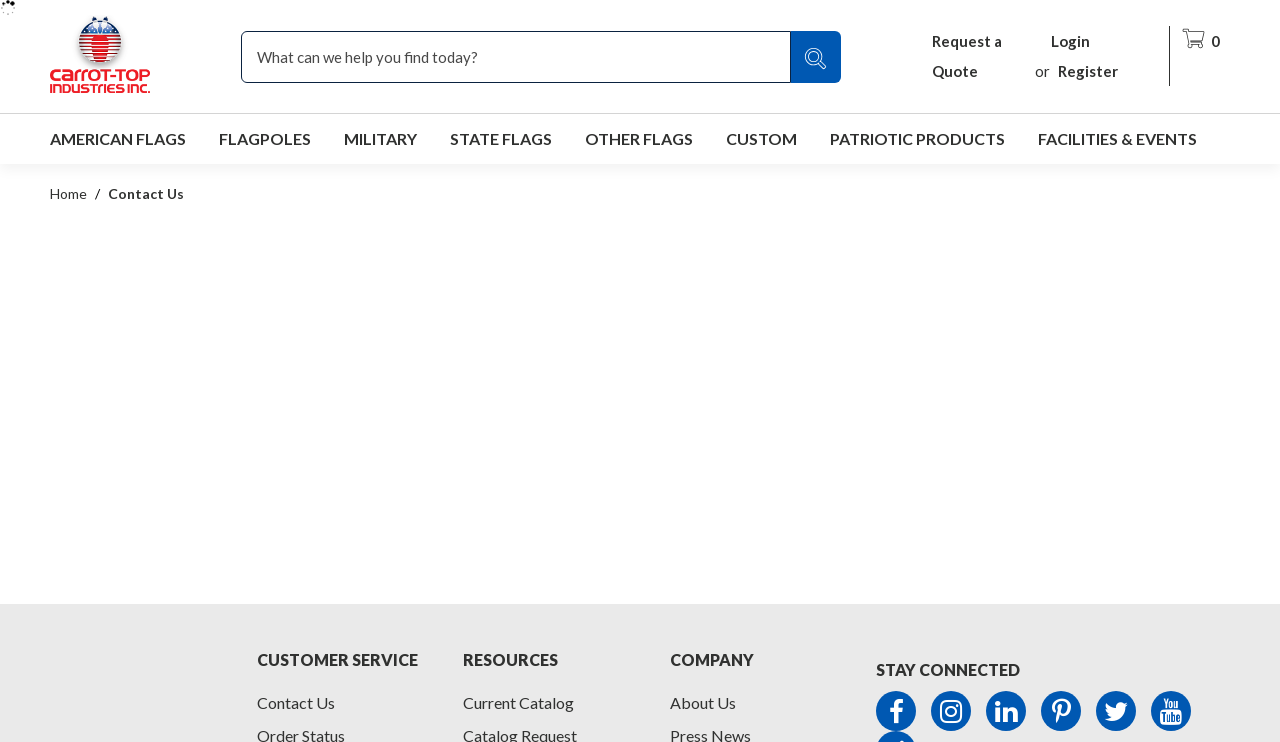Identify the bounding box coordinates for the UI element described as: "title="Cart"". The coordinates should be provided as four floats between 0 and 1: [left, top, right, bottom].

[0.922, 0.007, 0.953, 0.047]